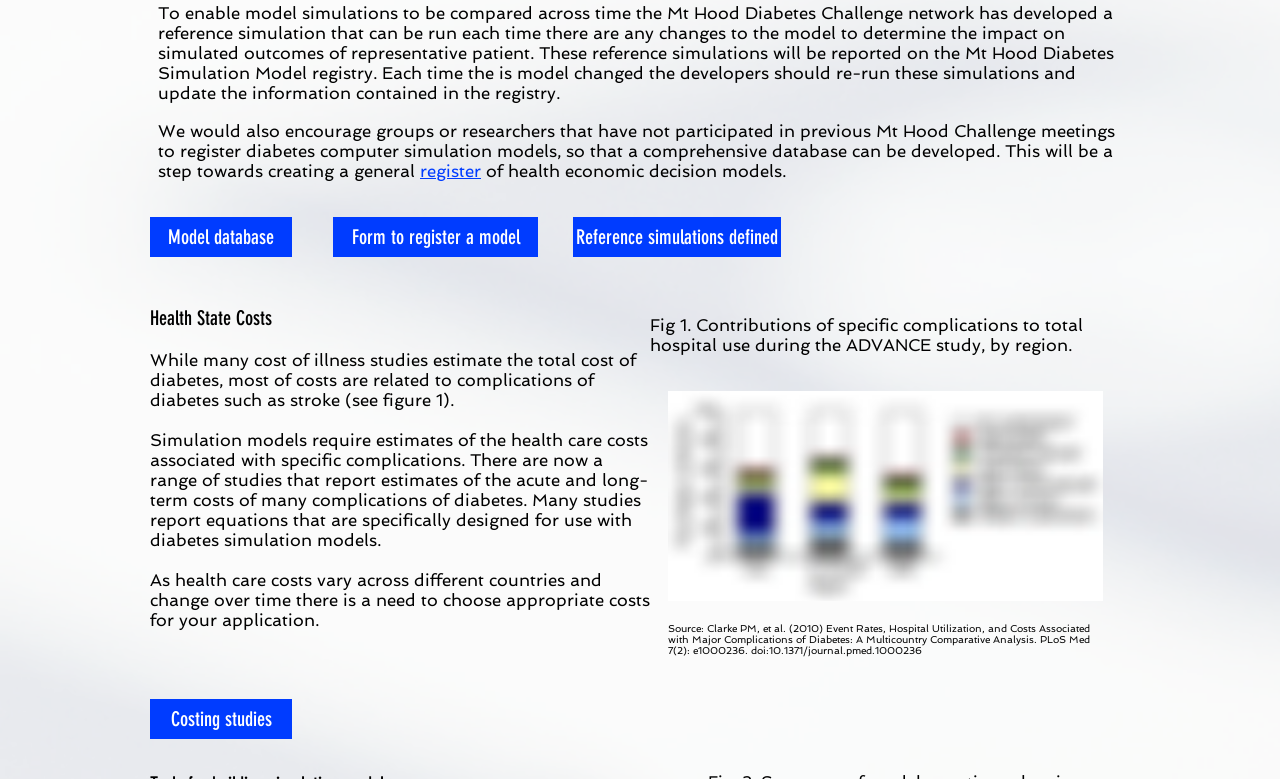Based on the element description alt="Idiot Ace Logo", identify the bounding box coordinates for the UI element. The coordinates should be in the format (top-left x, top-left y, bottom-right x, bottom-right y) and within the 0 to 1 range.

None